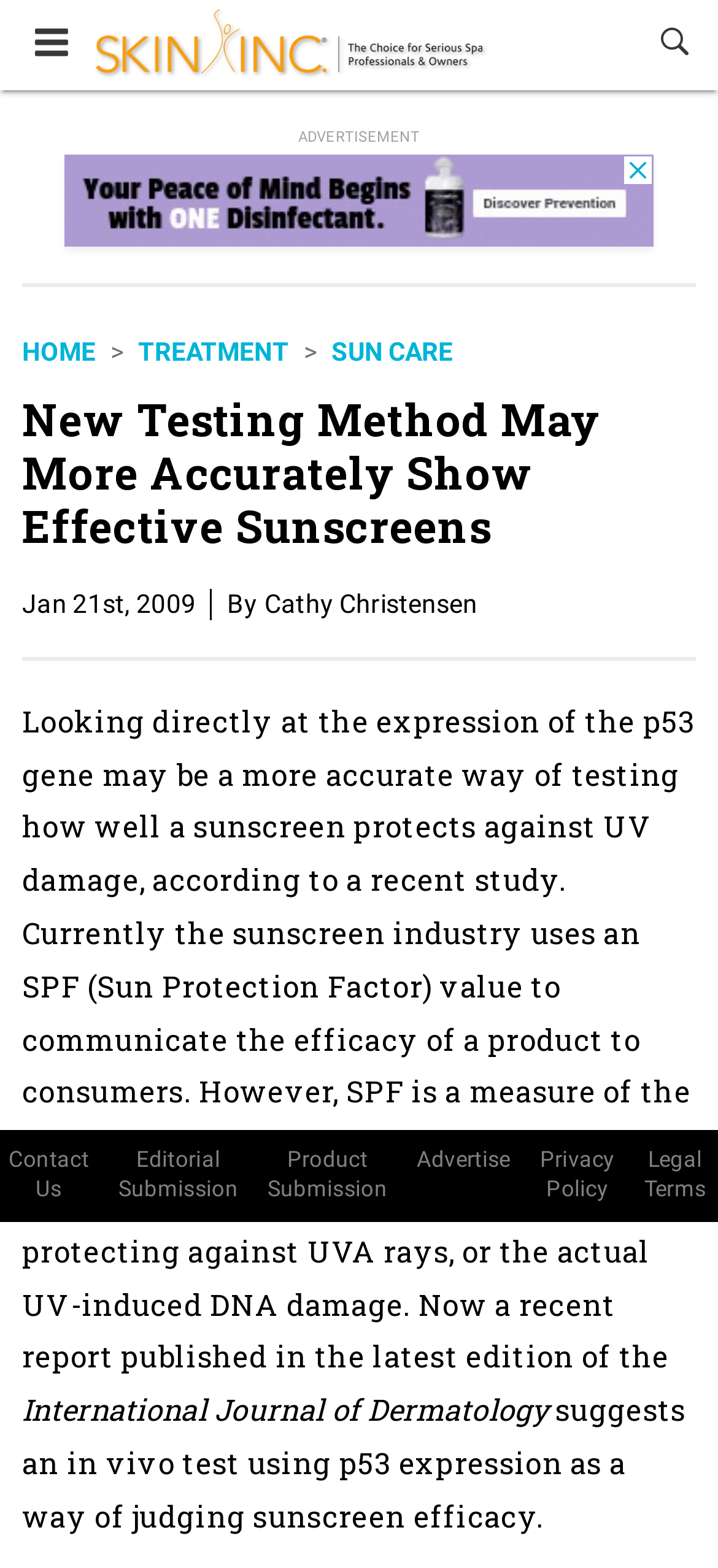Locate the bounding box coordinates of the clickable region to complete the following instruction: "Search for something."

[0.897, 0.011, 0.959, 0.041]